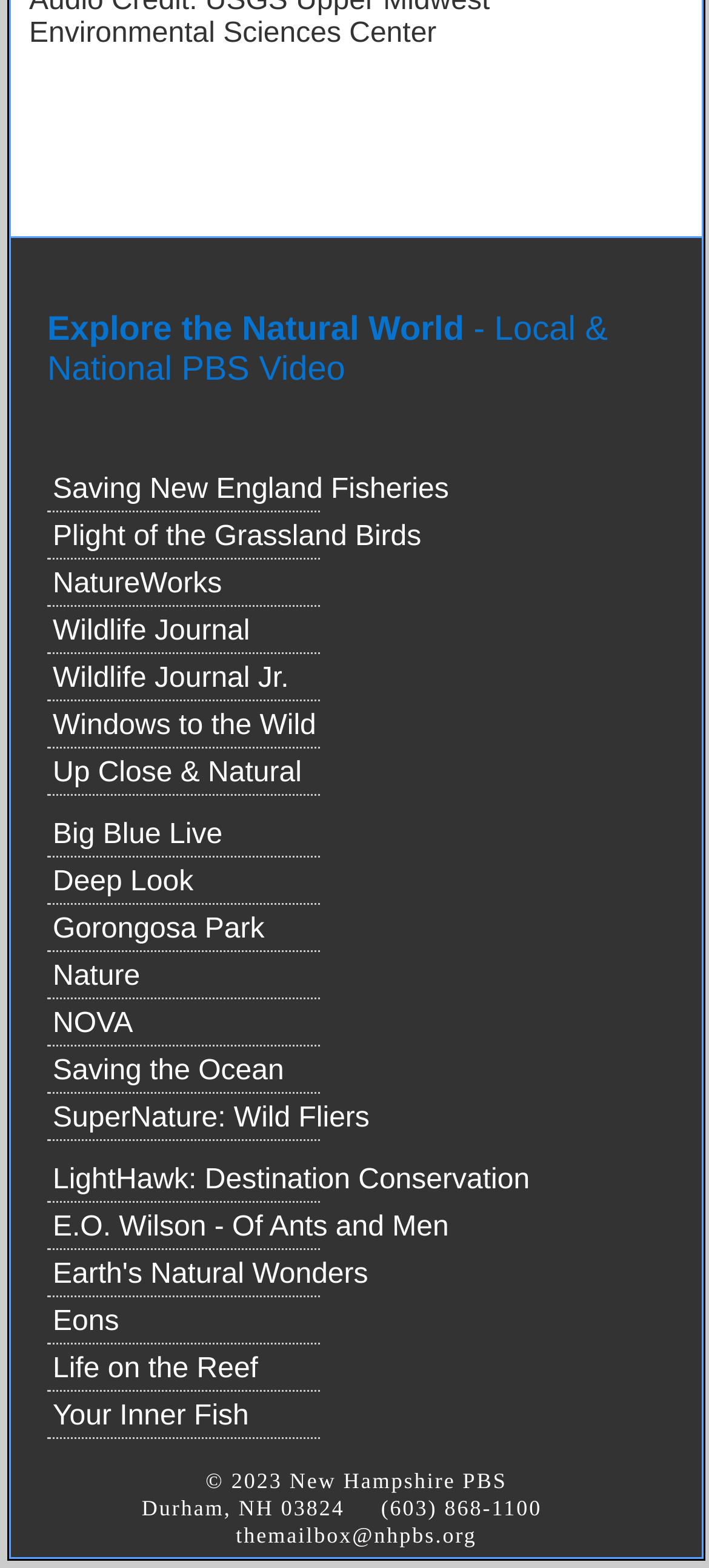Answer the question with a brief word or phrase:
What is the phone number mentioned at the bottom of the page?

(603) 868-1100